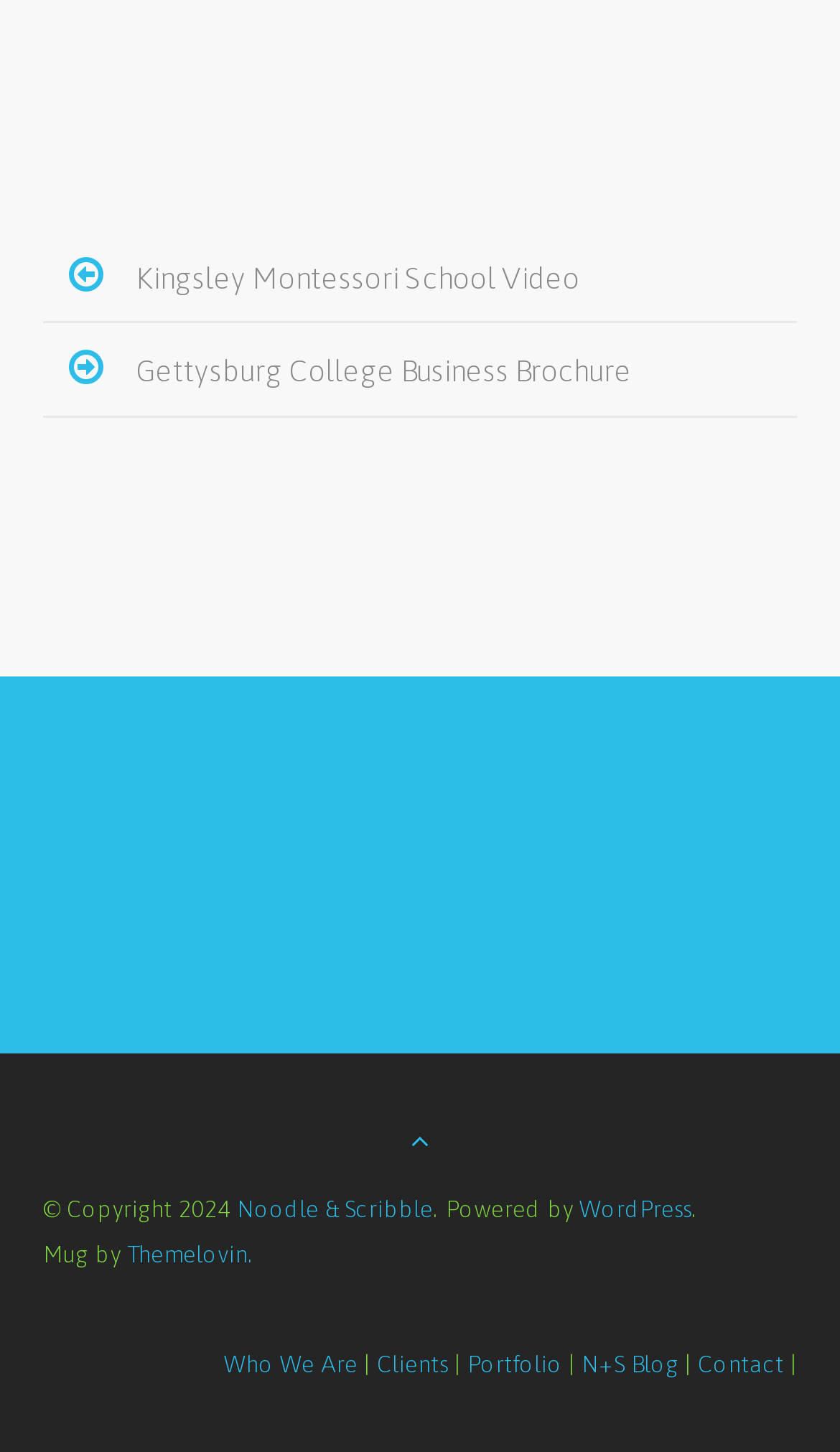Please locate the bounding box coordinates of the element that should be clicked to achieve the given instruction: "Contact".

[0.831, 0.93, 0.933, 0.948]